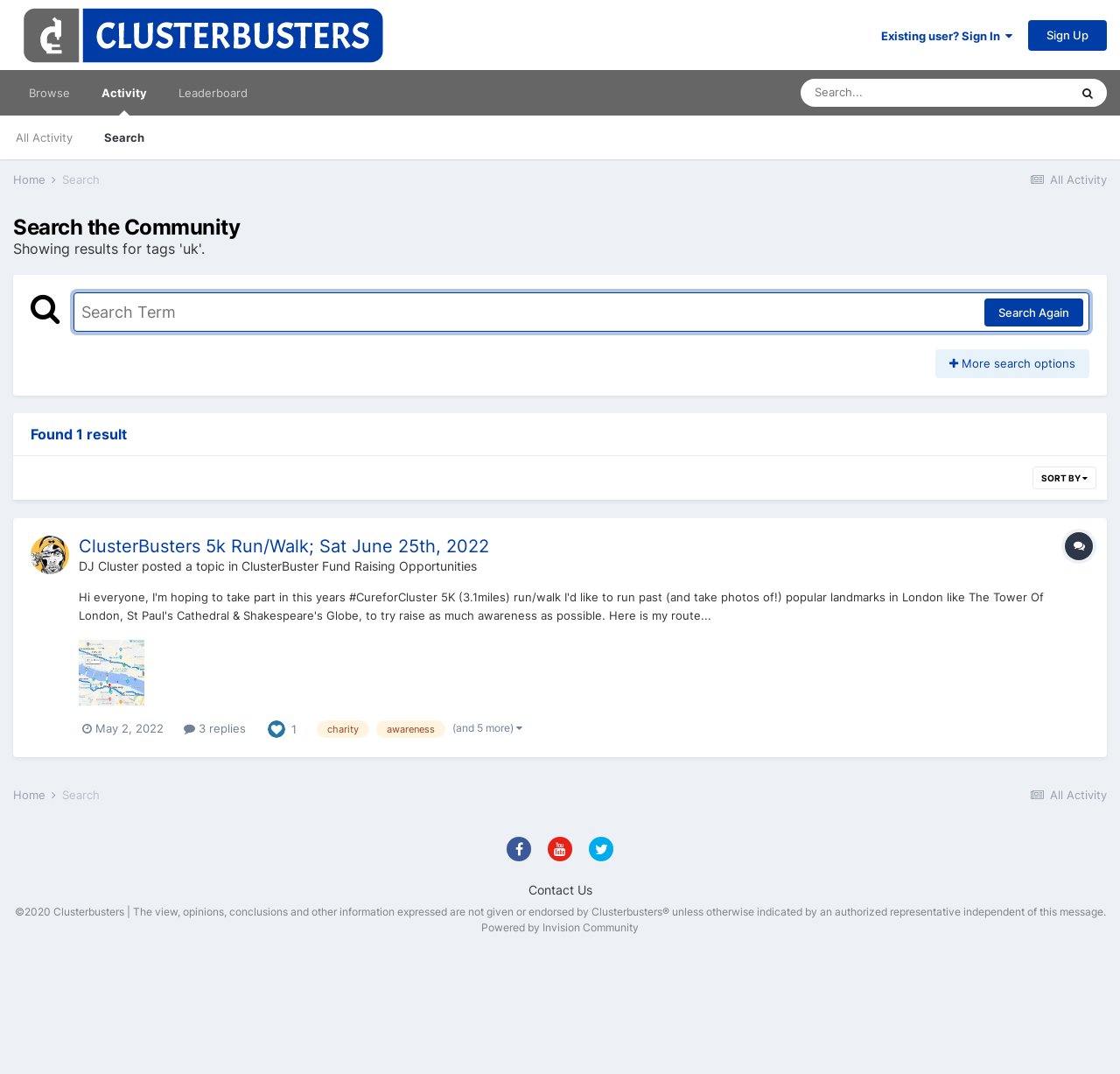Refer to the element description People and identify the corresponding bounding box in the screenshot. Format the coordinates as (top-left x, top-left y, bottom-right x, bottom-right y) with values in the range of 0 to 1.

None